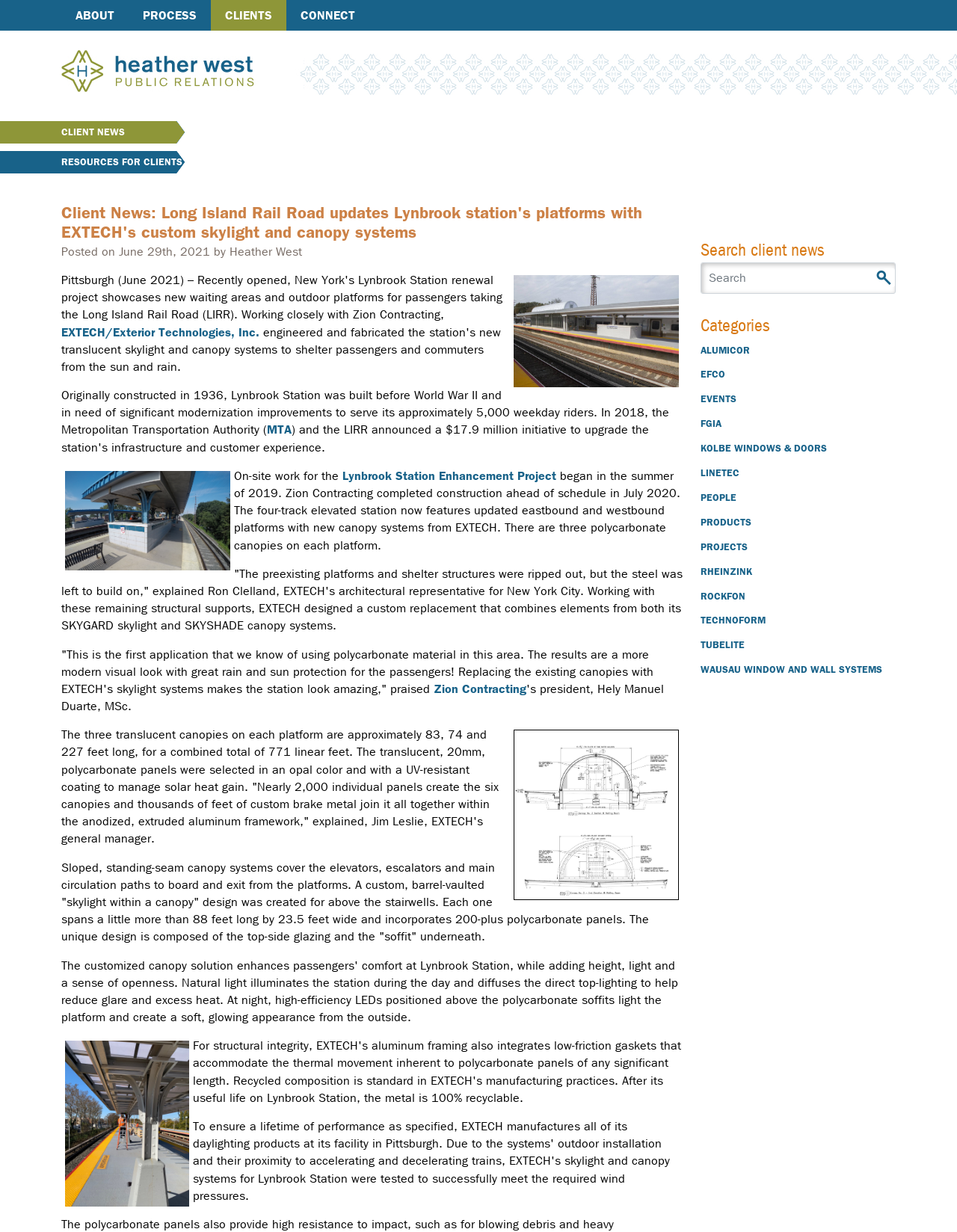Please identify the coordinates of the bounding box that should be clicked to fulfill this instruction: "Search client news".

[0.732, 0.213, 0.936, 0.238]